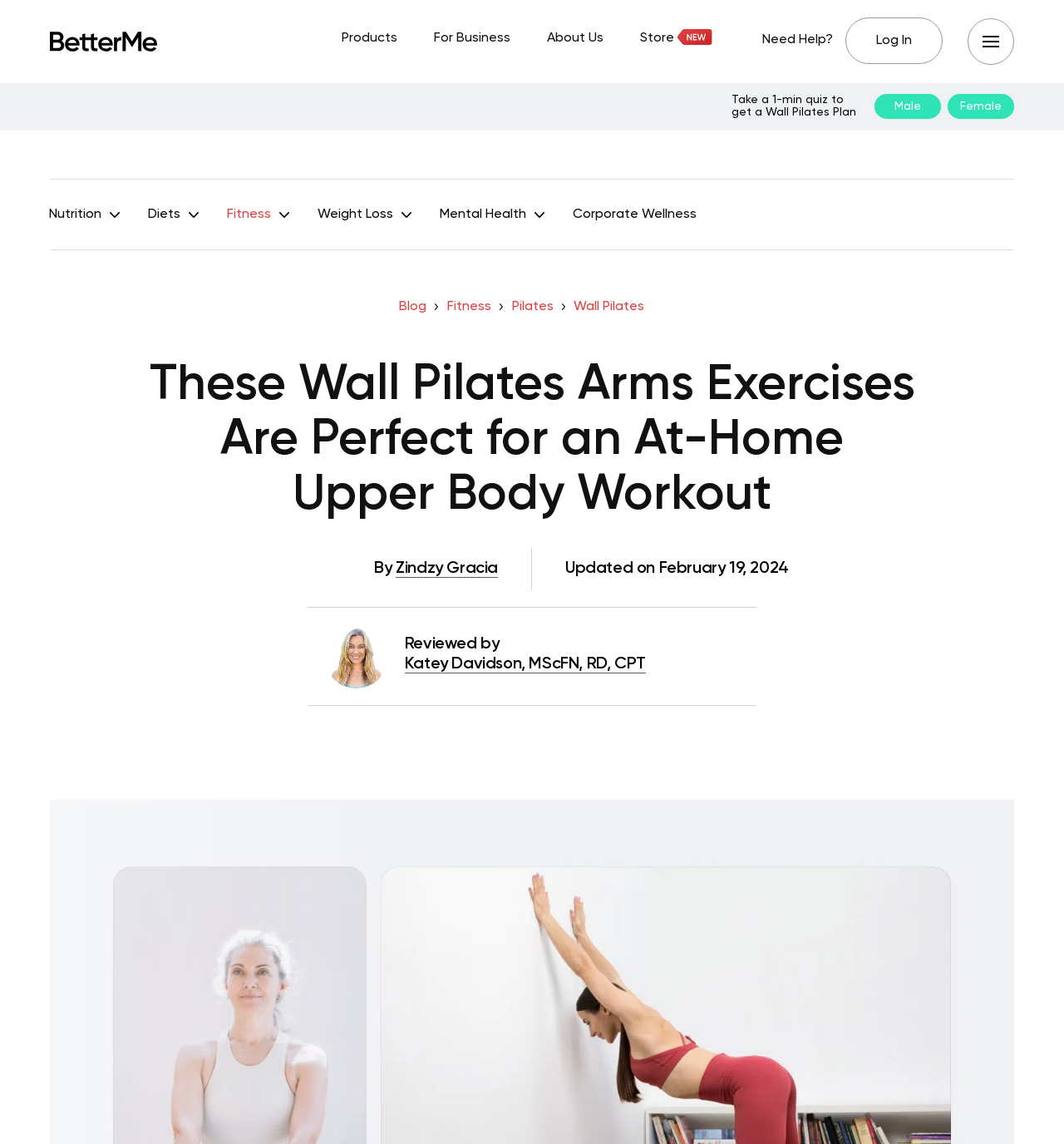Identify the bounding box coordinates for the element that needs to be clicked to fulfill this instruction: "Click on the 'BetterMe Blog' link". Provide the coordinates in the format of four float numbers between 0 and 1: [left, top, right, bottom].

[0.047, 0.019, 0.148, 0.054]